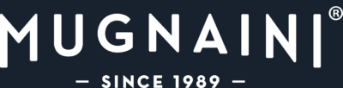Detail every significant feature and component of the image.

The image displays the logo of Mugnaini, emphasizing the brand's established heritage with the tagline "Since 1989." The sleek design reflects a commitment to quality and craftsmanship, highlighting their specialization in authentic wood-fired cooking. Mugnaini is recognized for offering a premium selection of Italian-designed pizza ovens suitable for both residential and commercial use. The branding encapsulates the essence of tradition and expertise in culinary appliances, connecting with customers who value authenticity in their cooking experiences.